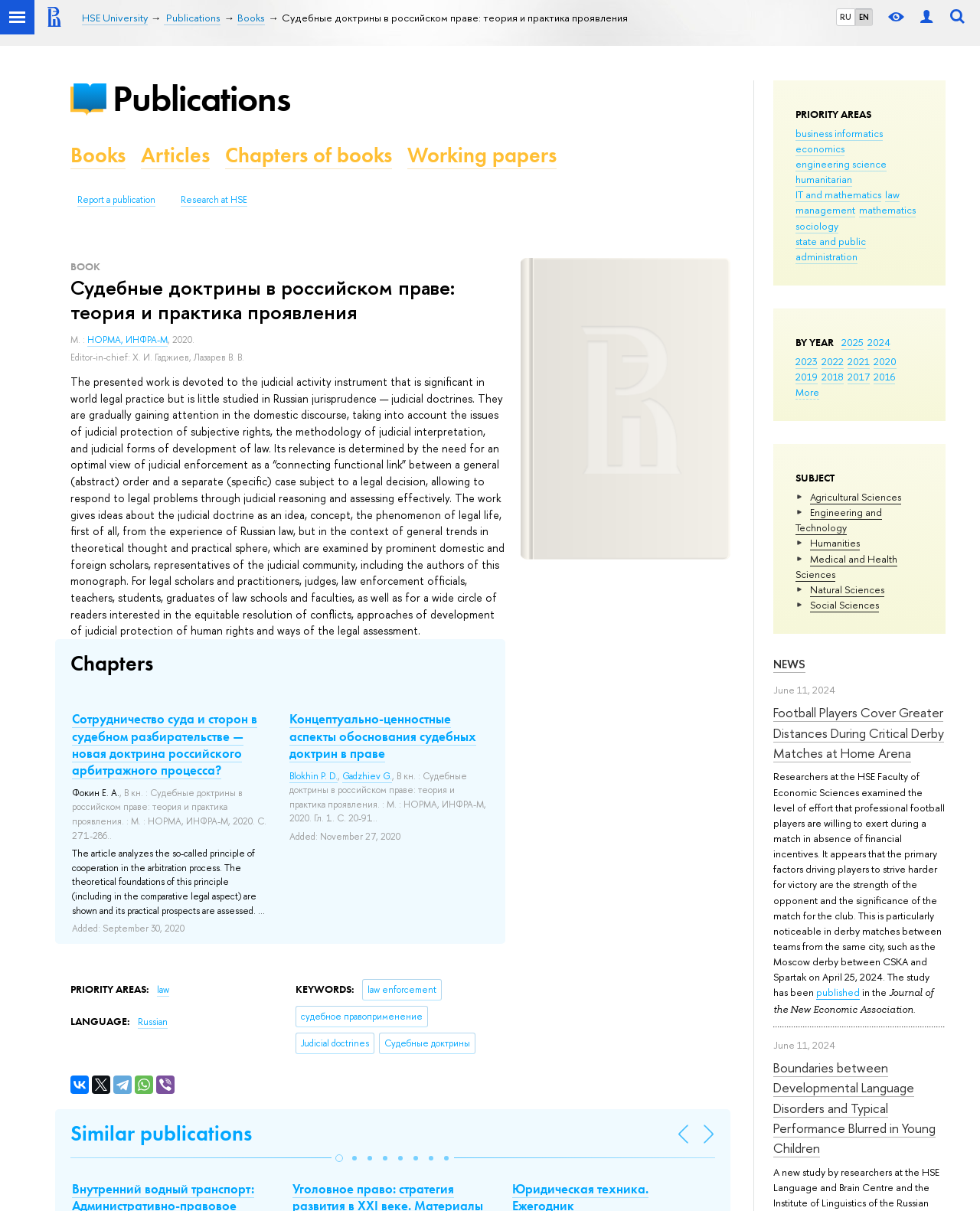Give a one-word or short-phrase answer to the following question: 
What is the publication date of the book?

2020